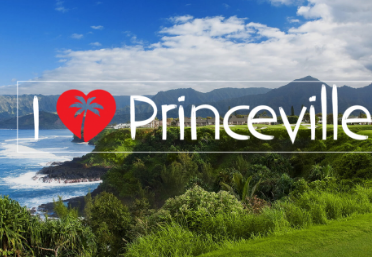What type of vegetation is present in the foreground of the image?
Provide a one-word or short-phrase answer based on the image.

lush greenery